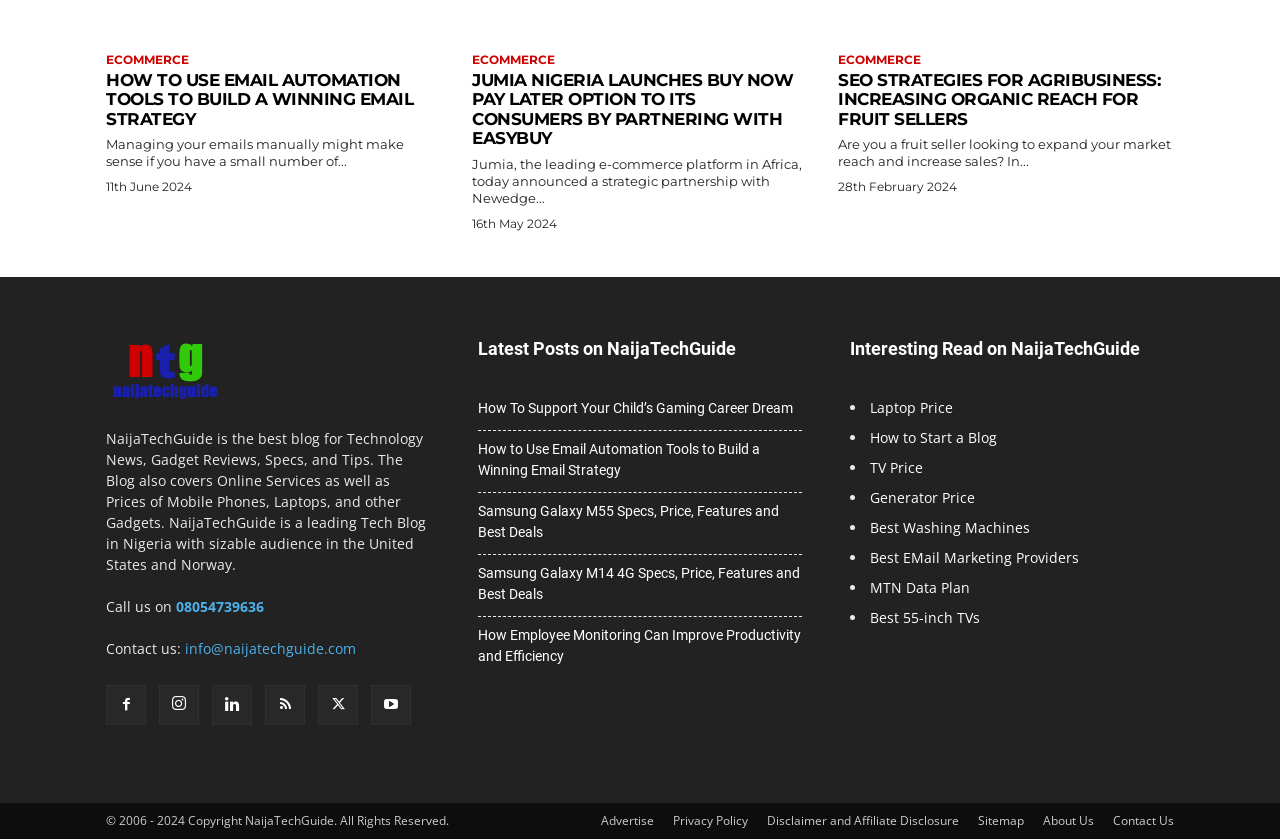Find the bounding box coordinates of the area to click in order to follow the instruction: "Read the 'Latest Posts on NaijaTechGuide'".

[0.373, 0.398, 0.627, 0.433]